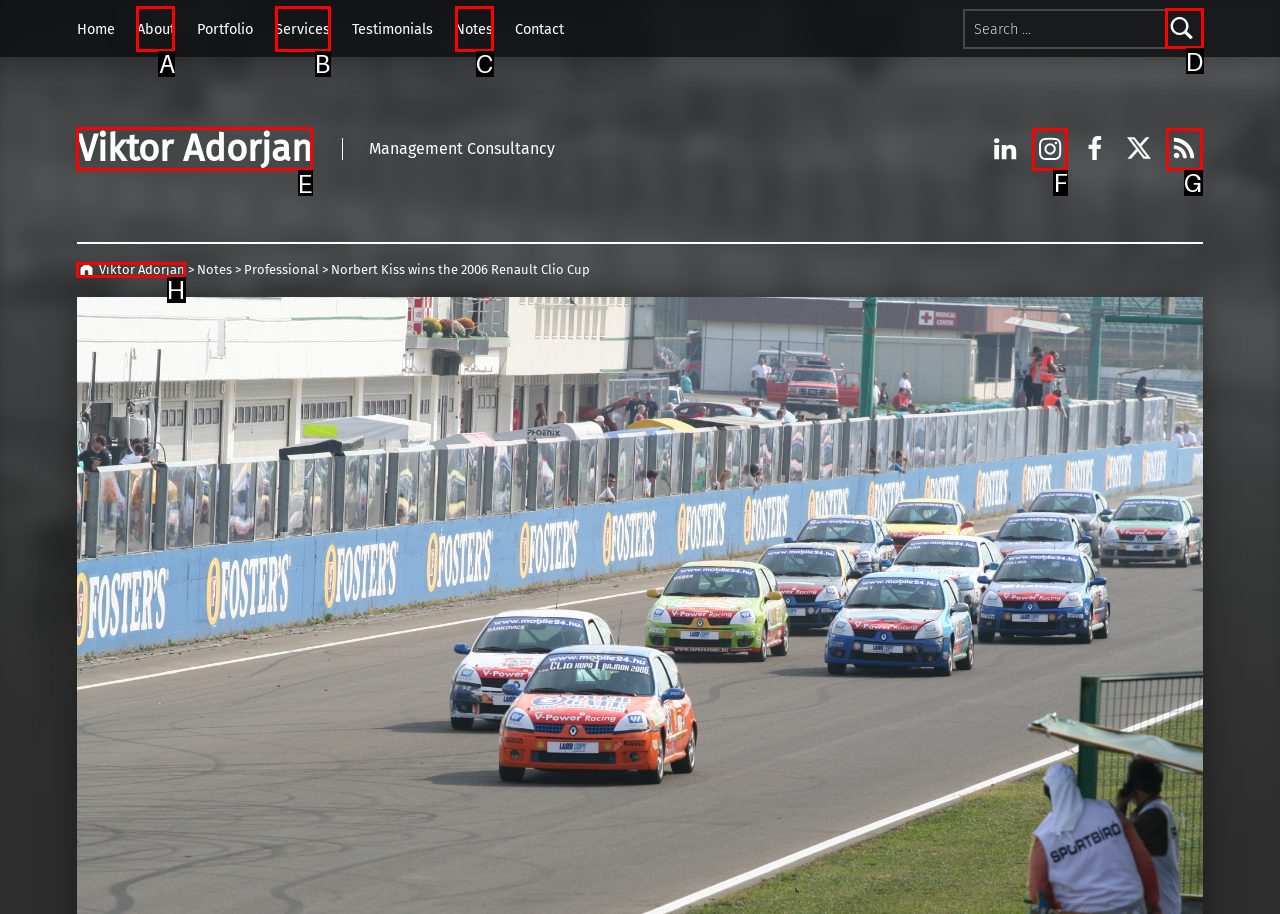Choose the letter that corresponds to the correct button to accomplish the task: View Viktor Adorjan's page
Reply with the letter of the correct selection only.

E